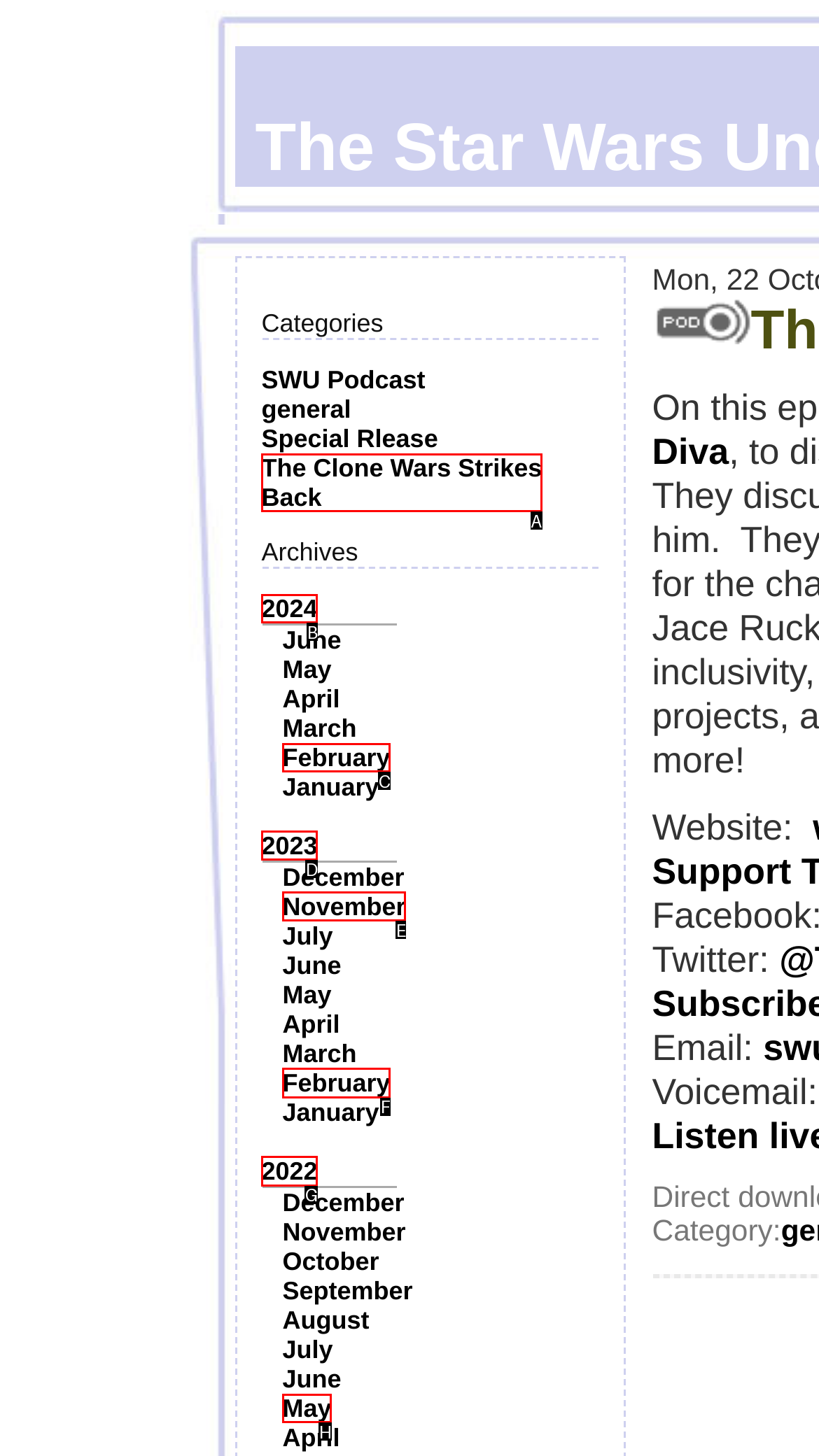Determine which HTML element I should select to execute the task: View archives for 2024
Reply with the corresponding option's letter from the given choices directly.

B